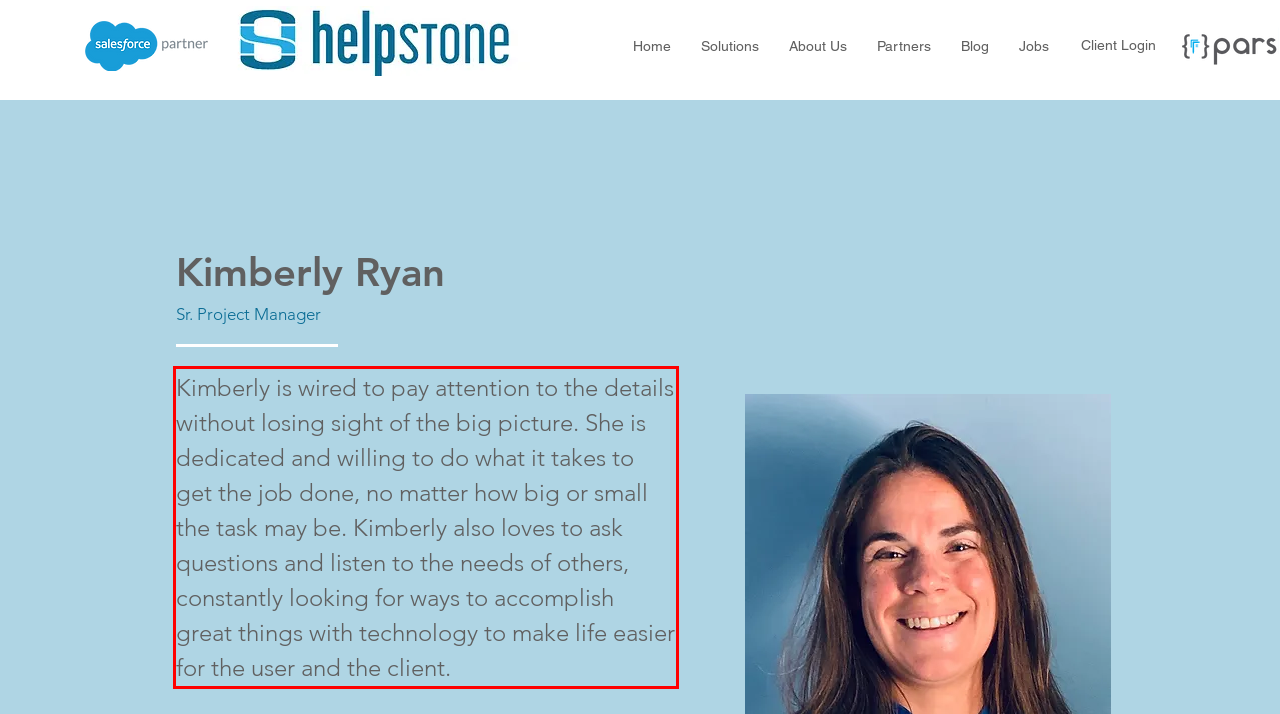Review the screenshot of the webpage and recognize the text inside the red rectangle bounding box. Provide the extracted text content.

Kimberly is wired to pay attention to the details without losing sight of the big picture. She is dedicated and willing to do what it takes to get the job done, no matter how big or small the task may be. Kimberly also loves to ask questions and listen to the needs of others, constantly looking for ways to accomplish great things with technology to make life easier for the user and the client.